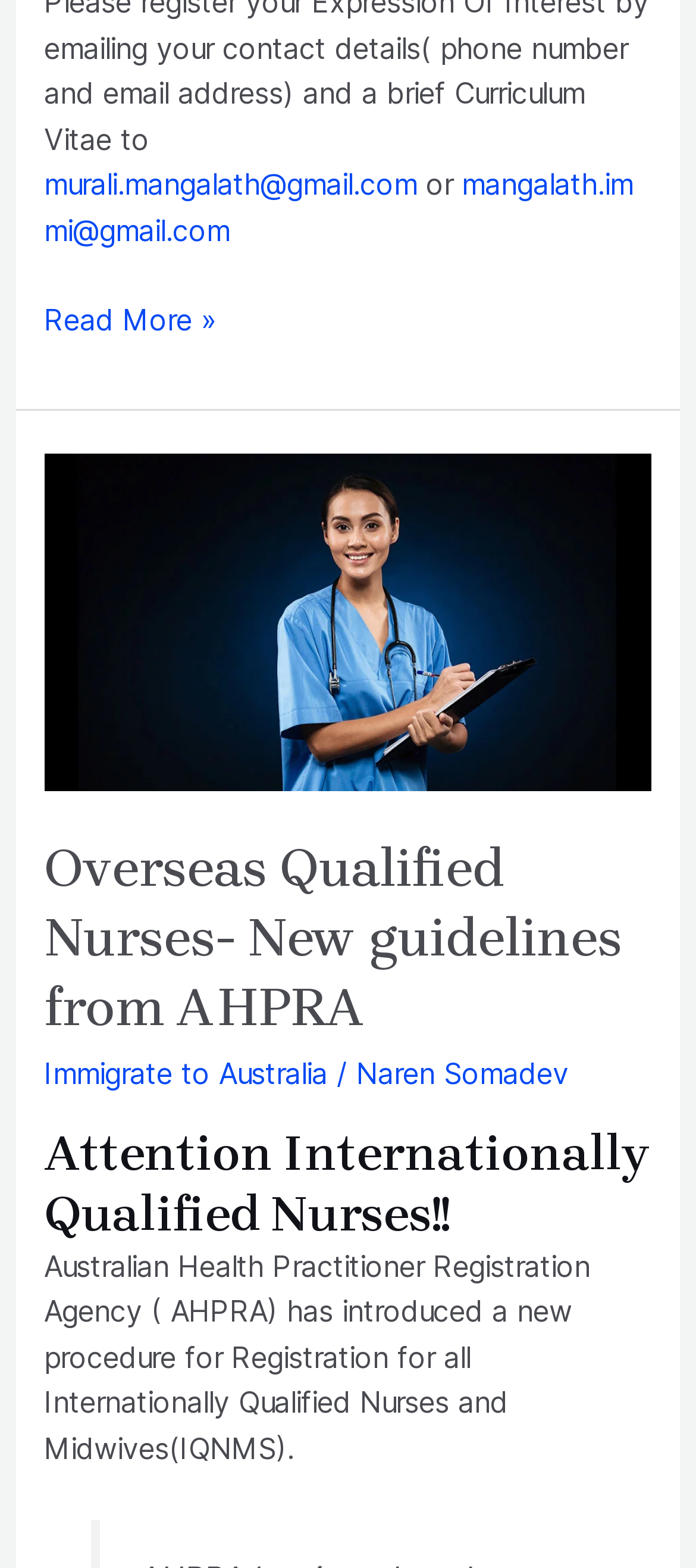Please find the bounding box coordinates for the clickable element needed to perform this instruction: "Check Attention Internationally Qualified Nurses!!".

[0.063, 0.717, 0.937, 0.793]